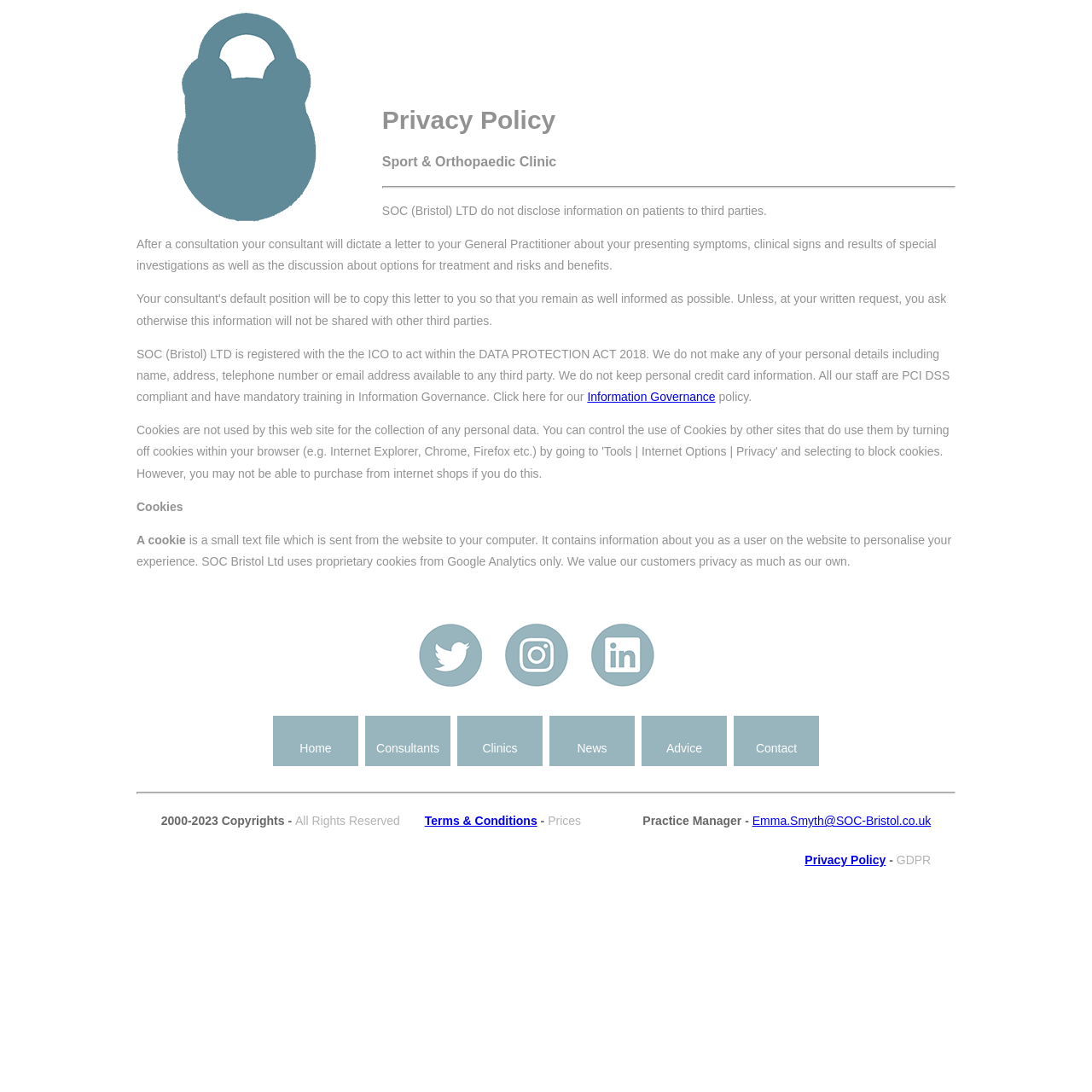What is a cookie used for on this website?
Give a one-word or short-phrase answer derived from the screenshot.

To personalize user experience